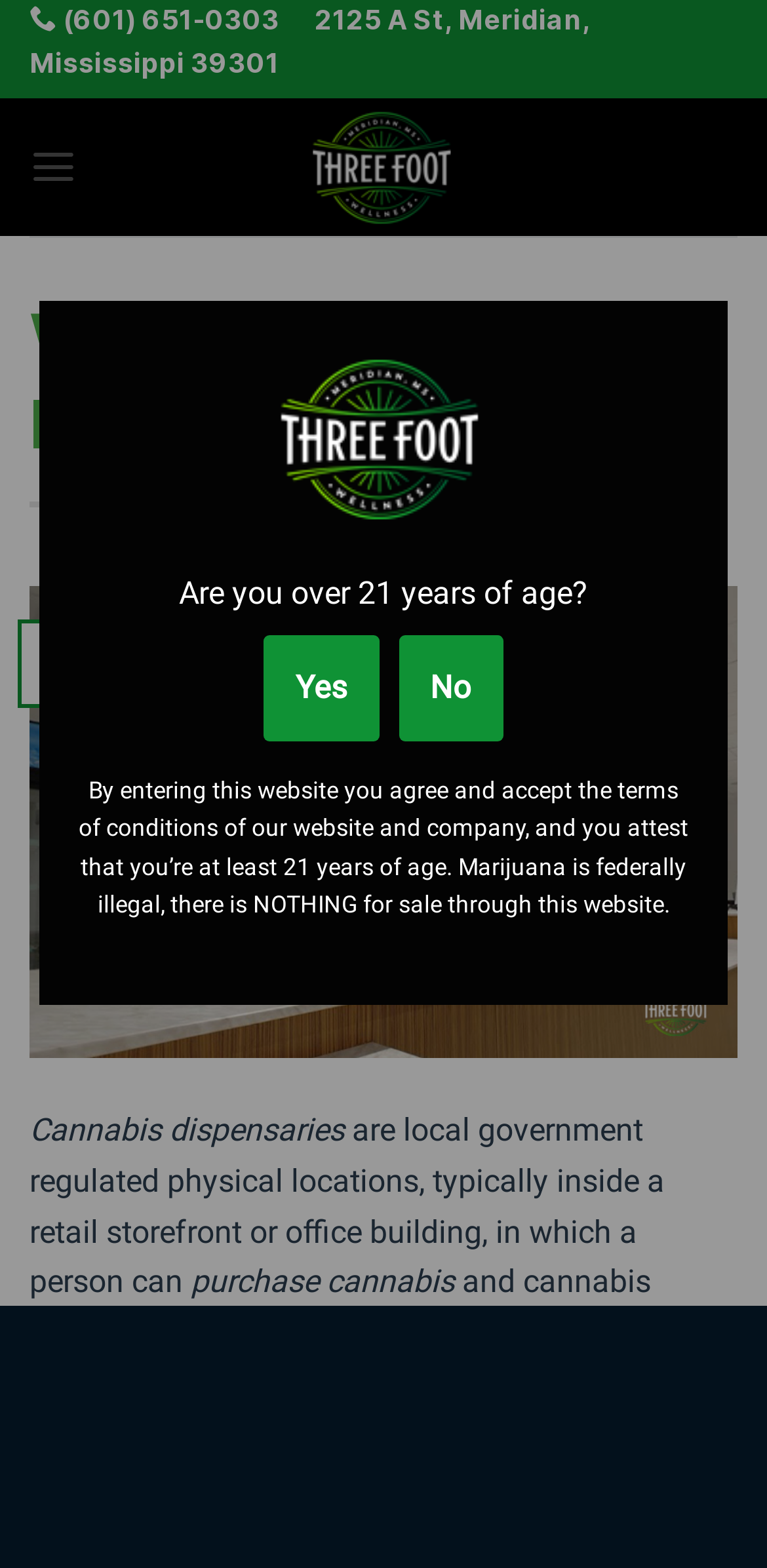Please extract the title of the webpage.

What are Cannabis Dispensaries